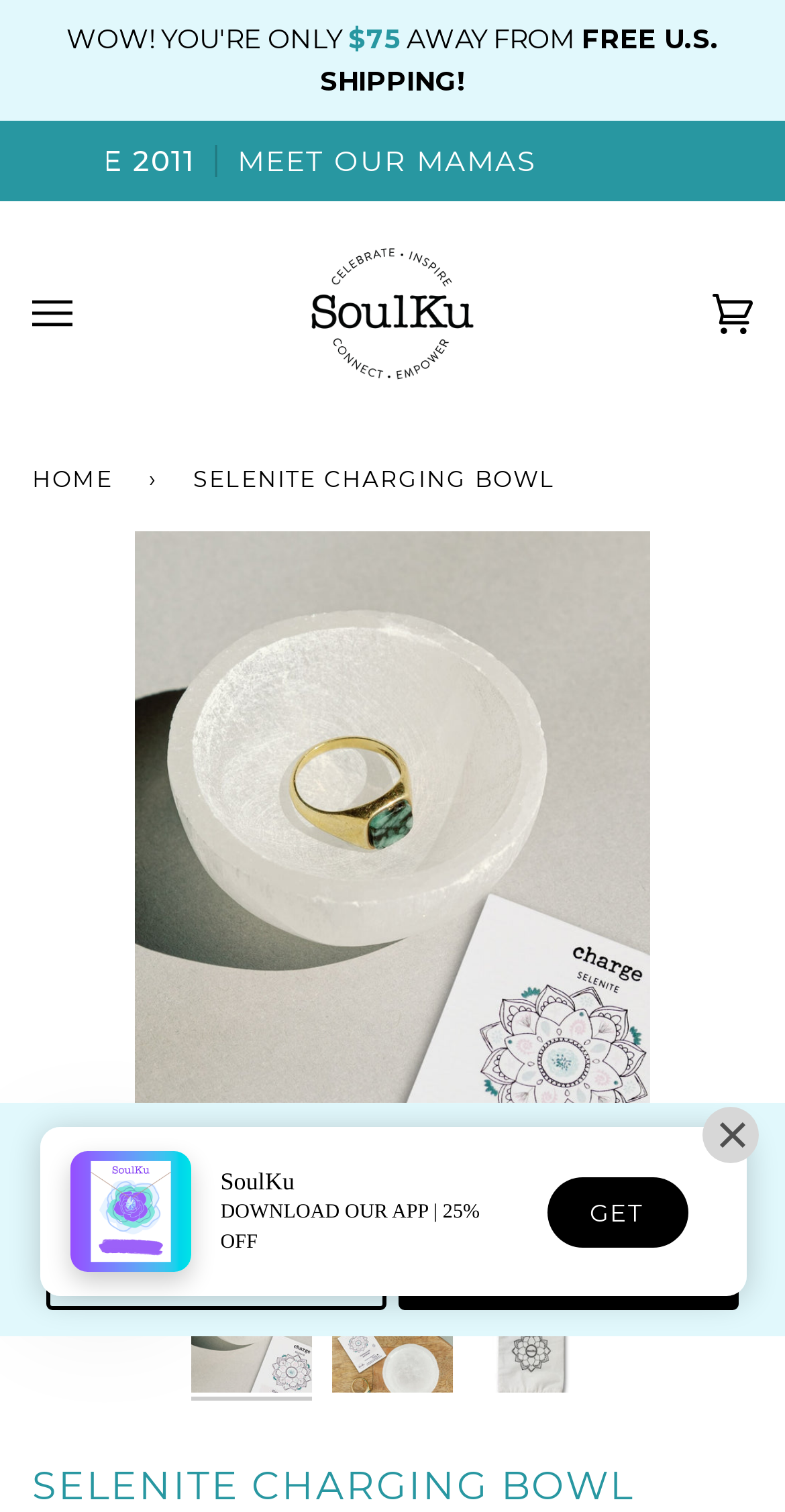Please identify the bounding box coordinates of the element that needs to be clicked to execute the following command: "Go to homepage". Provide the bounding box using four float numbers between 0 and 1, formatted as [left, top, right, bottom].

[0.041, 0.297, 0.162, 0.338]